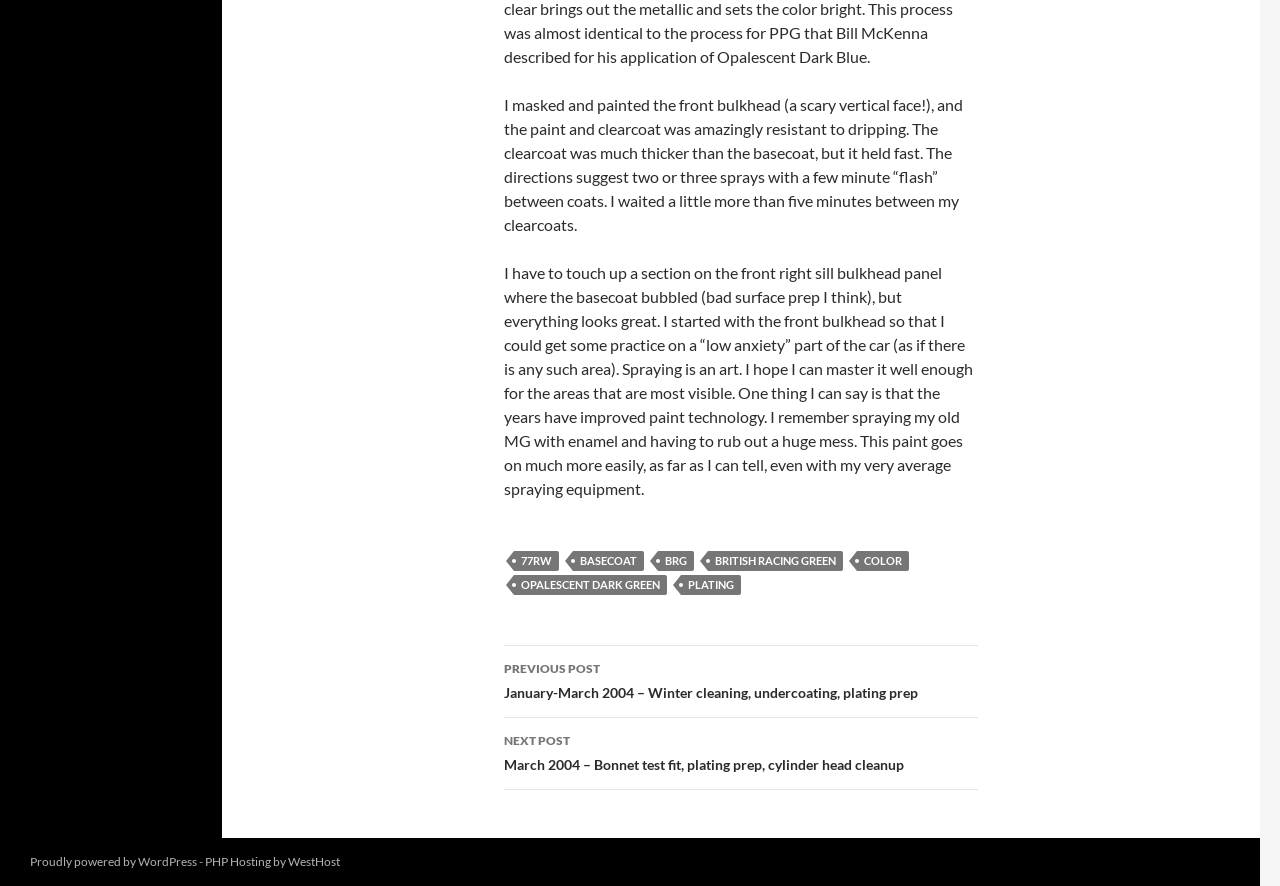Please identify the coordinates of the bounding box that should be clicked to fulfill this instruction: "Click on the 'BASECOAT' link".

[0.448, 0.622, 0.503, 0.644]